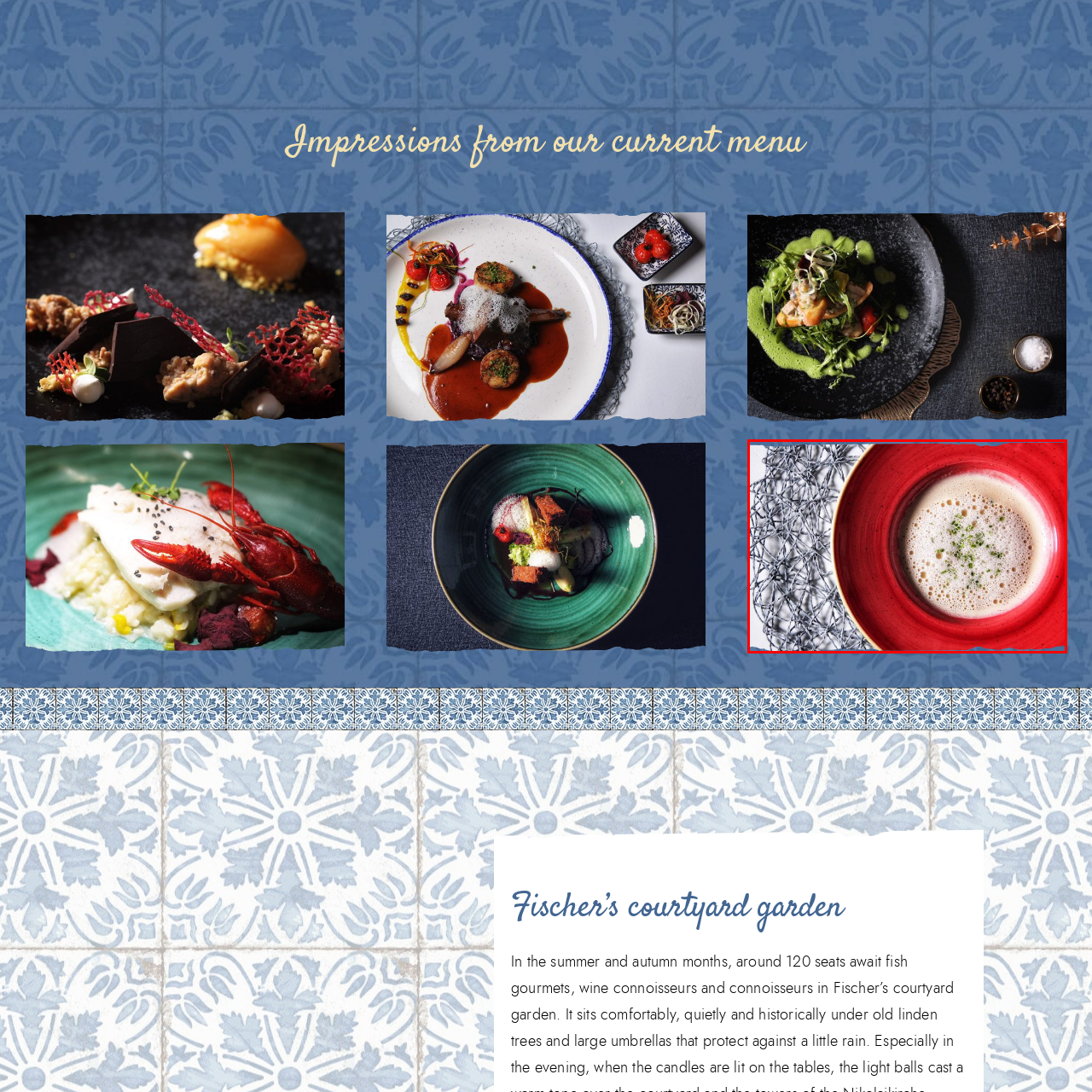What is the purpose of the green herbs?
Inspect the part of the image highlighted by the red bounding box and give a detailed answer to the question.

According to the caption, the green herbs are sprinkled on top of the dish, likely adding a burst of freshness, implying that their purpose is to enhance the flavor and aroma of the dish.